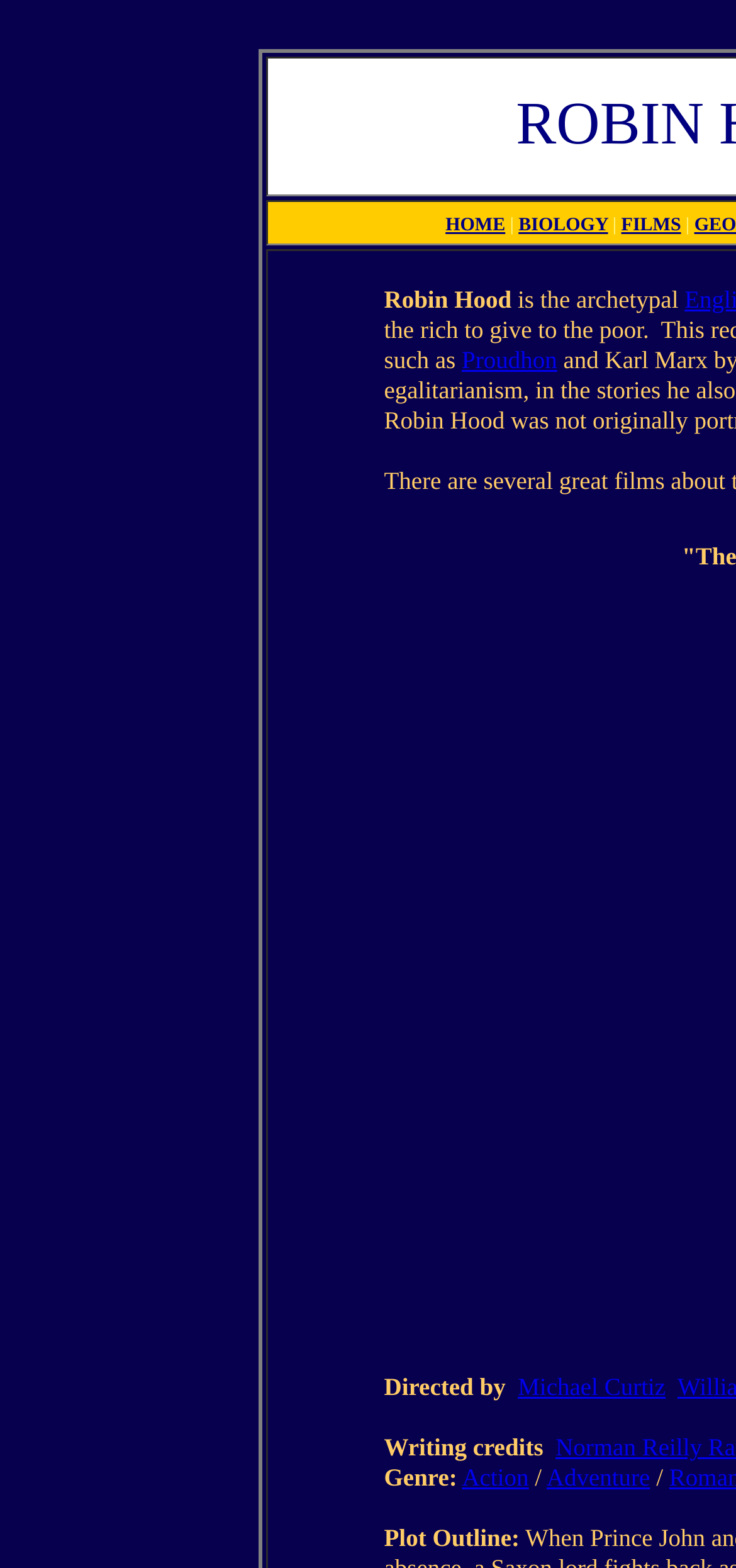Offer an in-depth caption of the entire webpage.

The webpage is about Robin Hood, a famous English outlaw, and features various related information and historical events. At the top, there is a navigation menu with links to "HOME", "BIOLOGY", "FILMS", and a separator "|" in between. Below the navigation menu, there is a link to "Proudhon". 

On the left side of the page, there is a section with information about a film, including the director "Michael Curtiz" and writing credits. Below this section, there is a list of genres, including "Action" and "Adventure", separated by a slash. 

Further down, there is a heading "Plot Outline:", which suggests that a summary of the plot will follow. Overall, the webpage appears to be a resource for information about Robin Hood and related historical events, with a focus on films and folklore.